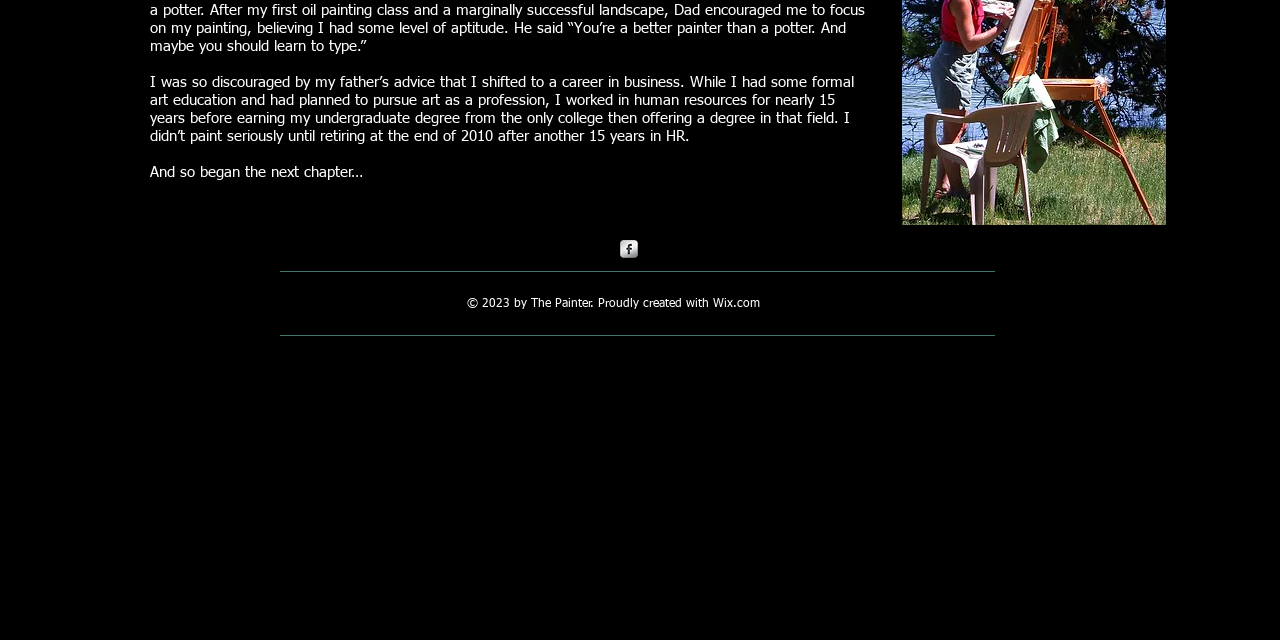Using the provided element description "Wix.com", determine the bounding box coordinates of the UI element.

[0.557, 0.466, 0.594, 0.484]